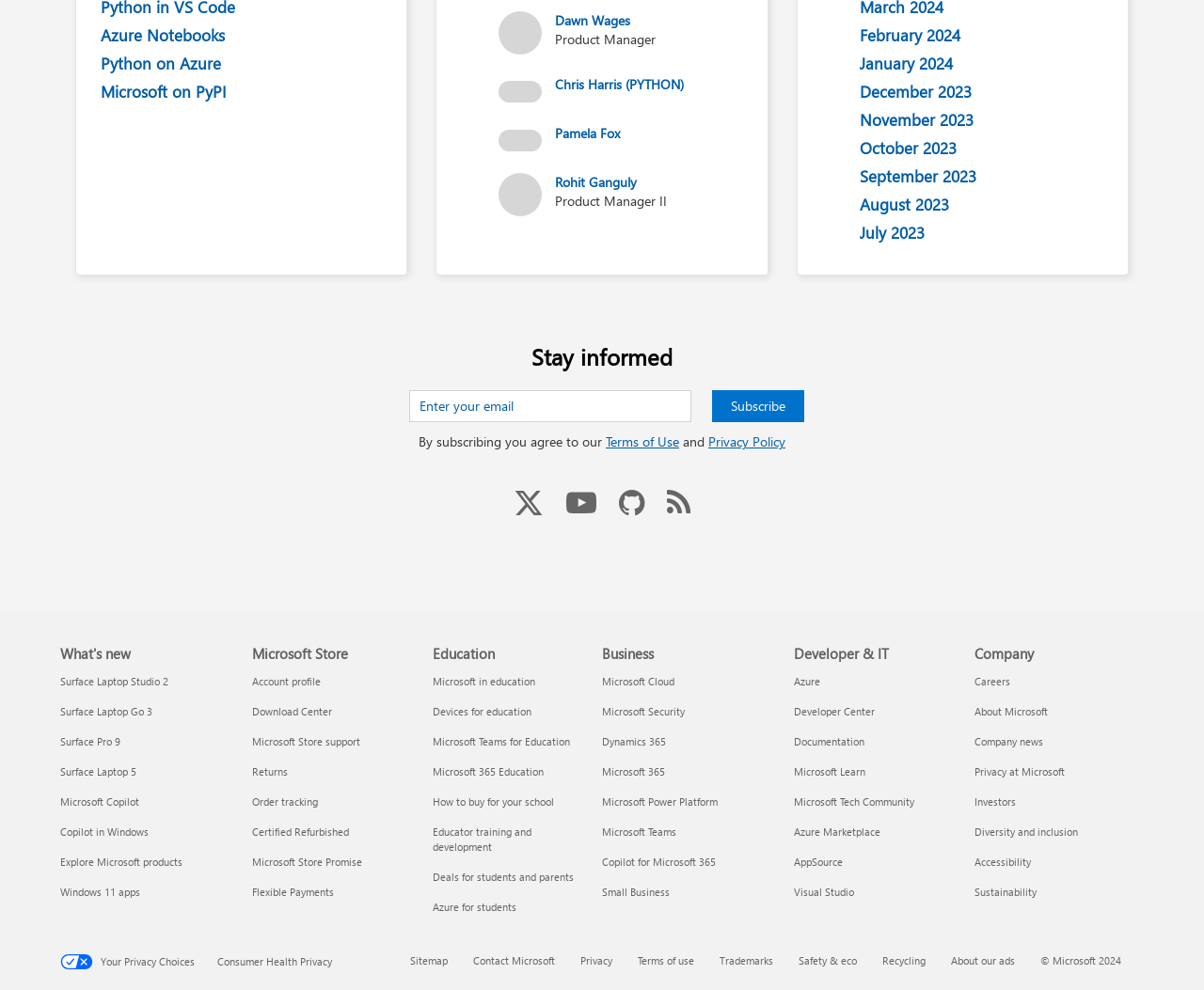What is the earliest month listed in the archive?
Based on the image, answer the question with as much detail as possible.

I looked at the list of links in the archive section and found that the earliest month listed is December 2021.